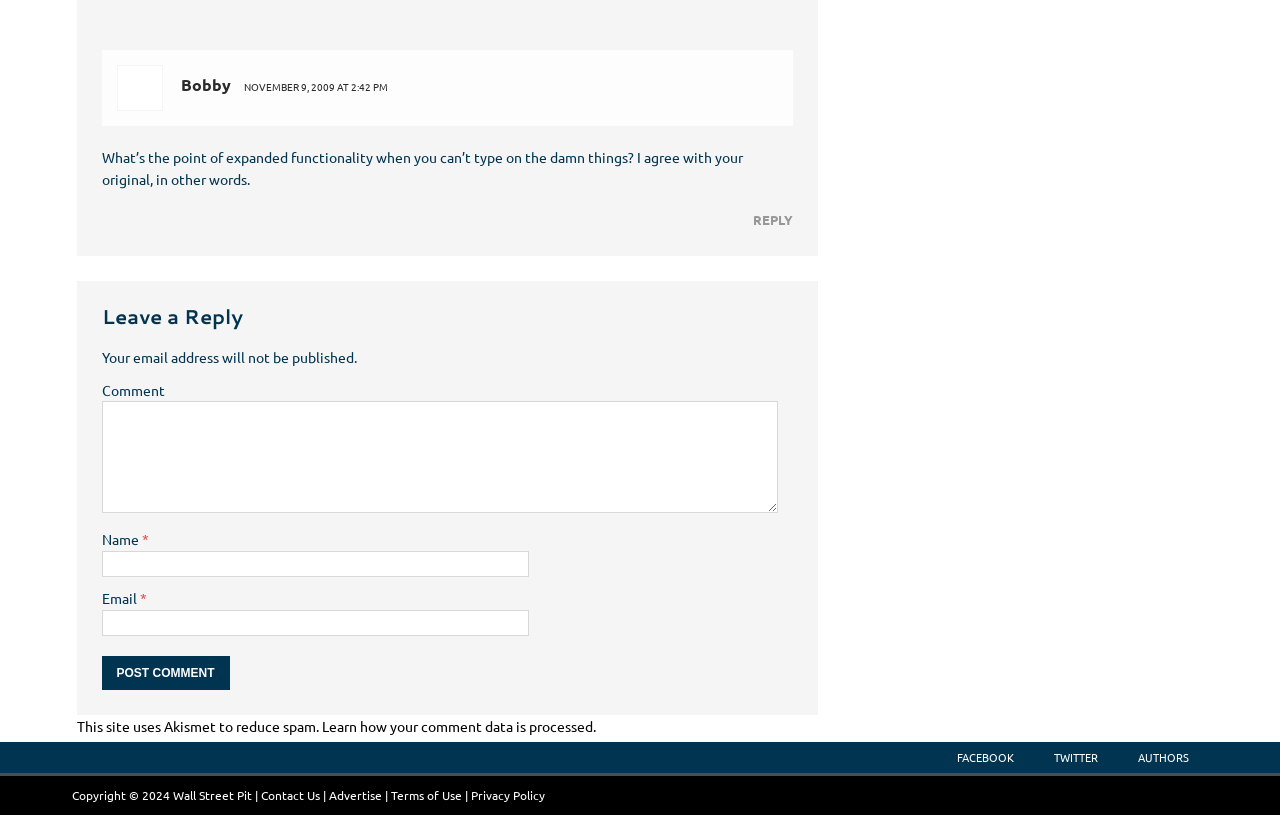Provide a short, one-word or phrase answer to the question below:
What is required to submit a comment?

Name and Email